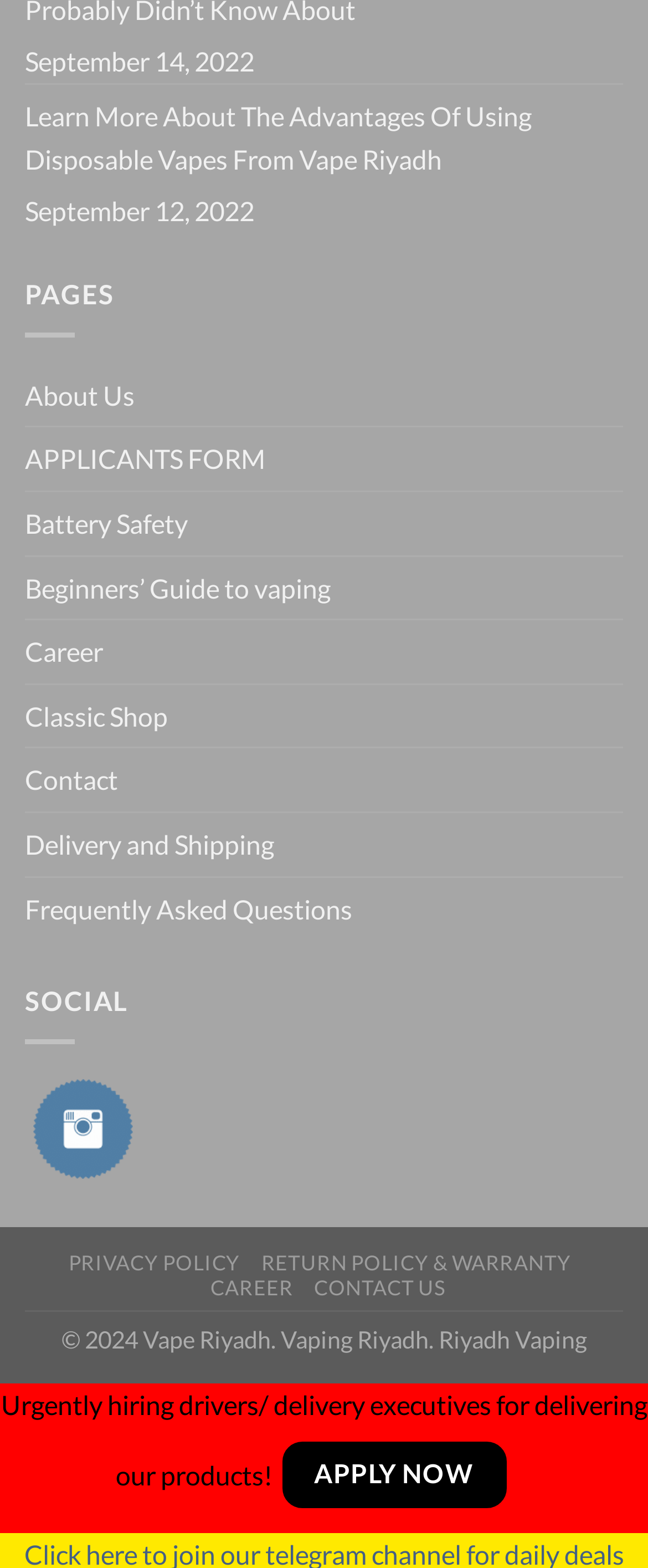Use a single word or phrase to respond to the question:
What is the date of the latest article?

September 14, 2022